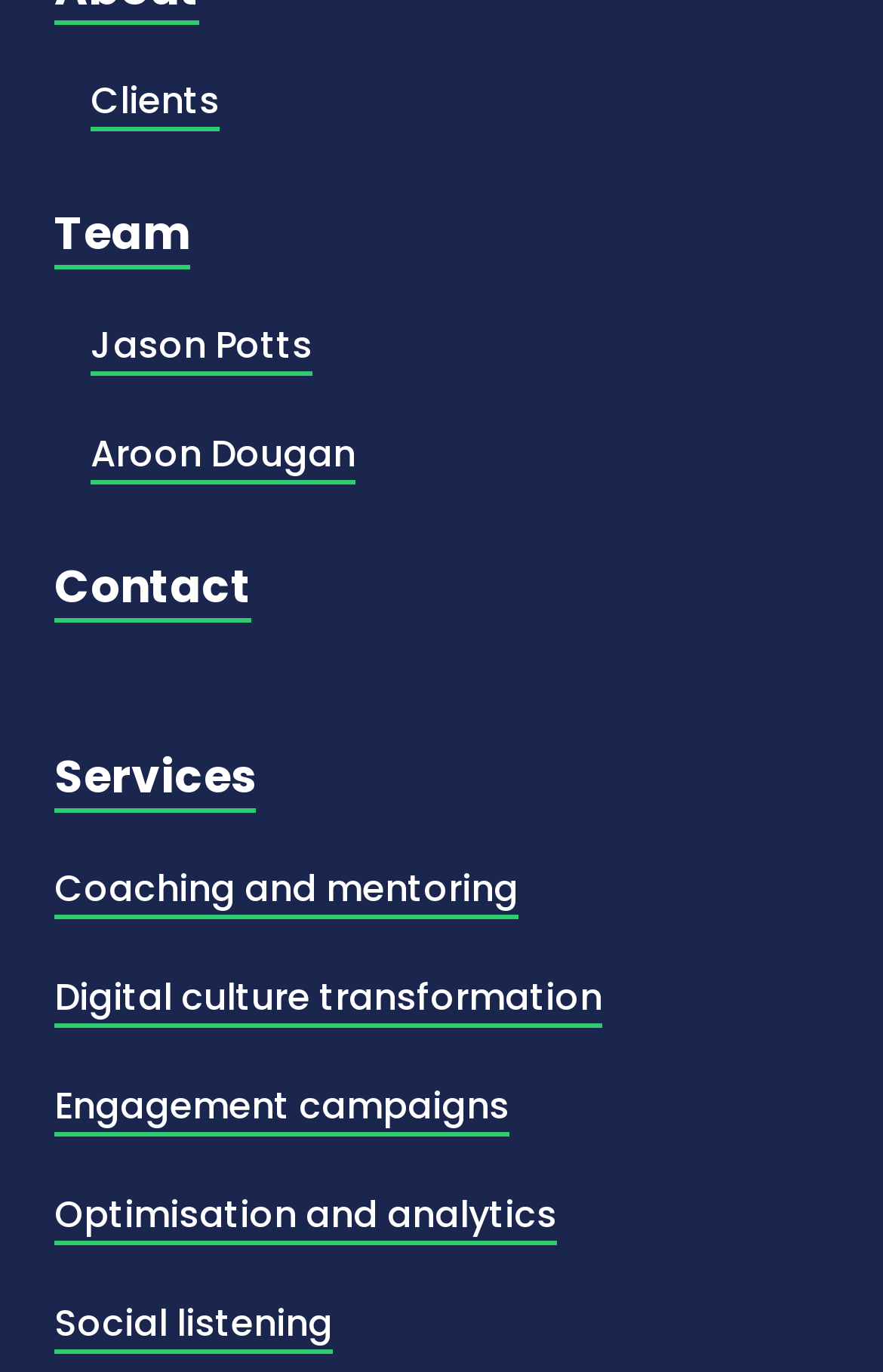How many team members are listed on the webpage?
Can you offer a detailed and complete answer to this question?

I counted the number of links under the 'Team' section and found that there are two team members listed, namely 'Jason Potts' and 'Aroon Dougan'.